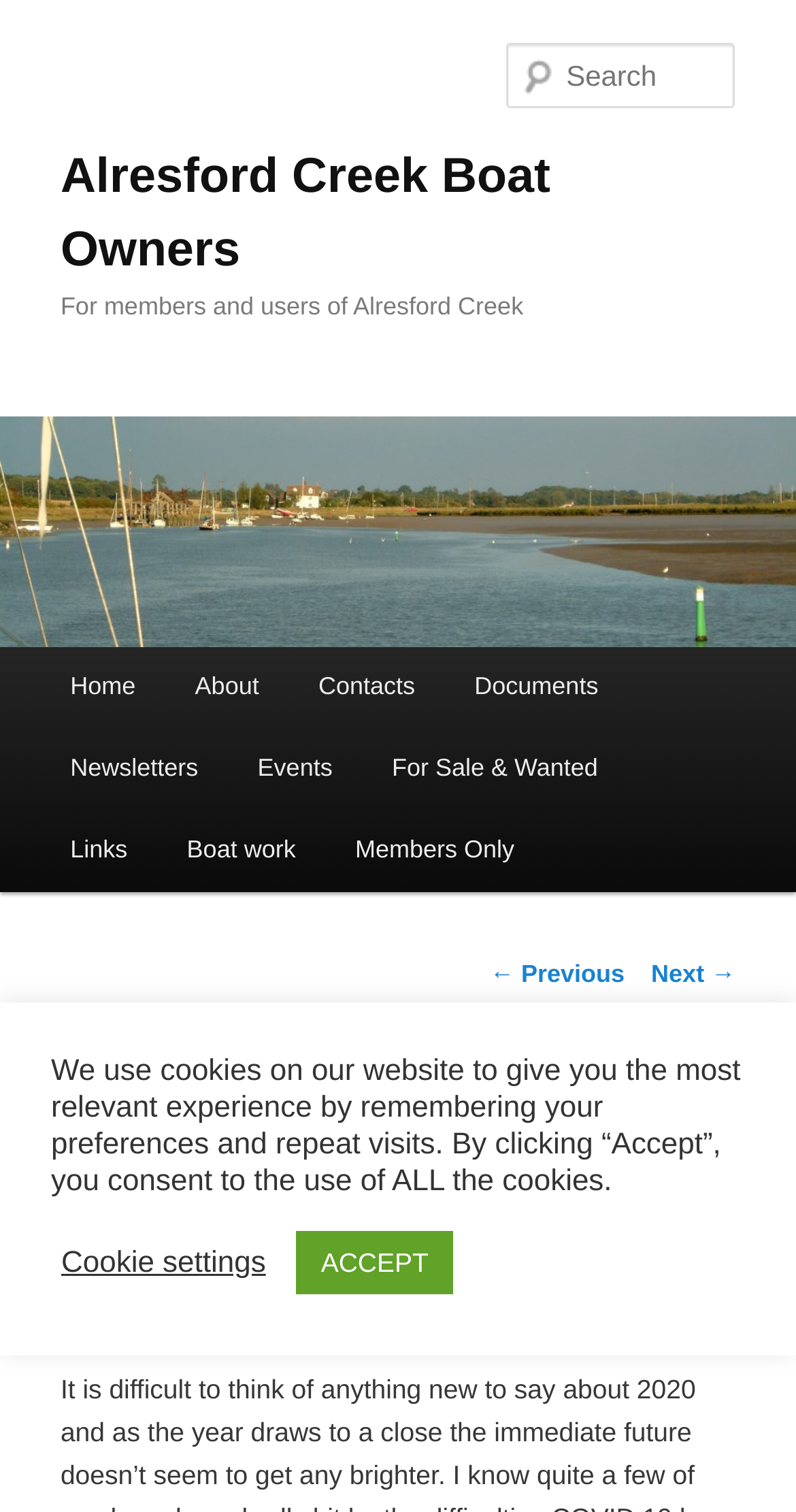Detail the features and information presented on the webpage.

The webpage is about Alresford Creek Boat Owners, with a Christmas message from the chair. At the top, there is a link to skip to the primary content. Below that, there is a heading with the organization's name, which is also a link. 

To the right of the heading, there is an image with the same name. Below the image, there is a search box with a label "Search". 

On the left side, there is a main menu with links to various sections, including Home, About, Contacts, Documents, Newsletters, Events, For Sale & Wanted, Links, Boat work, and Members Only. 

The main content of the page is a Christmas message from the chair, with a heading and a posted date of 26 December 2020. 

At the bottom of the page, there is a notice about the use of cookies on the website, with buttons to adjust cookie settings or accept all cookies.